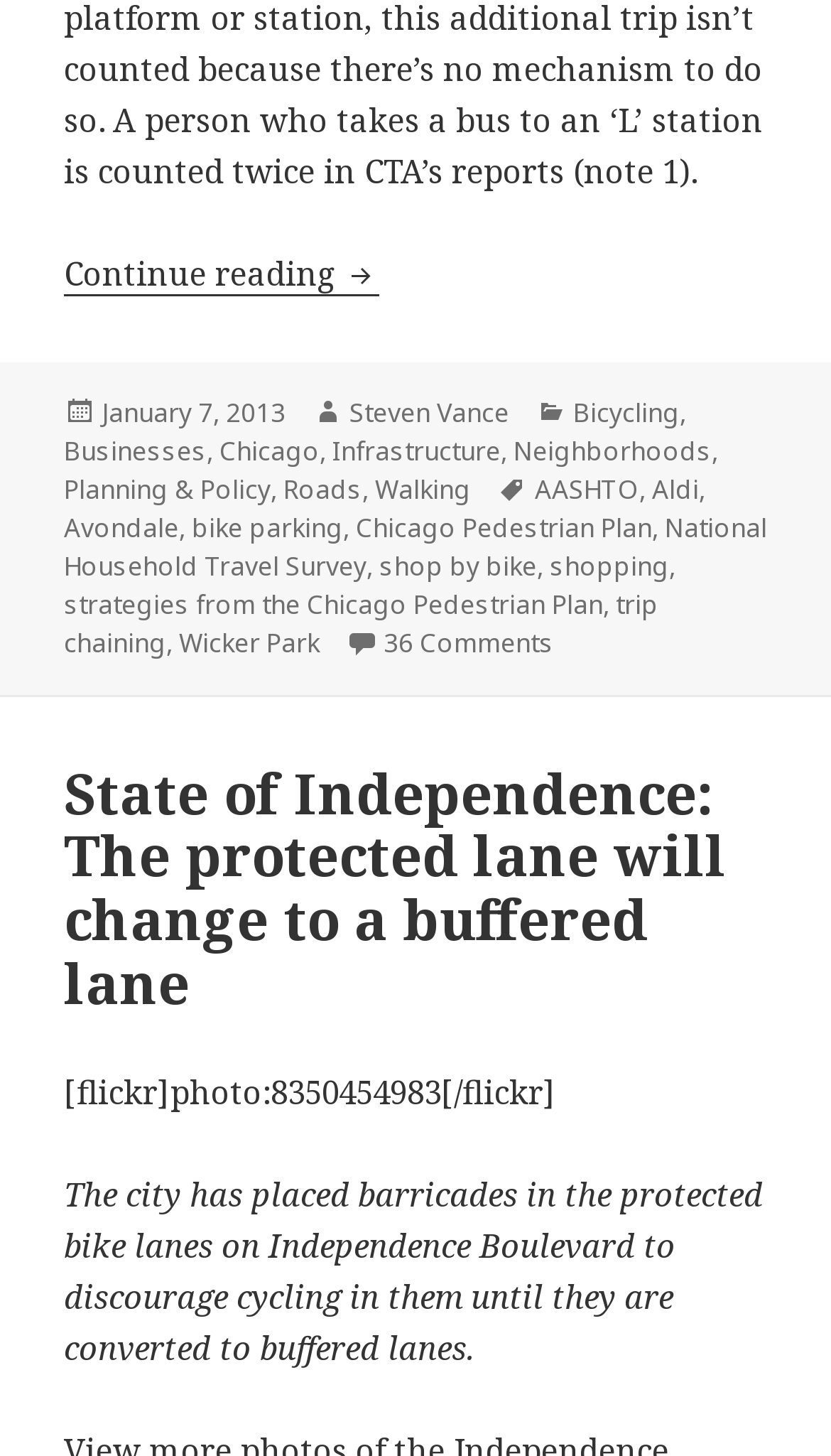What is the date of the post?
Using the details from the image, give an elaborate explanation to answer the question.

I found the date of the post by looking at the footer section of the webpage, where it says 'Posted on' followed by the date 'January 7, 2013'.